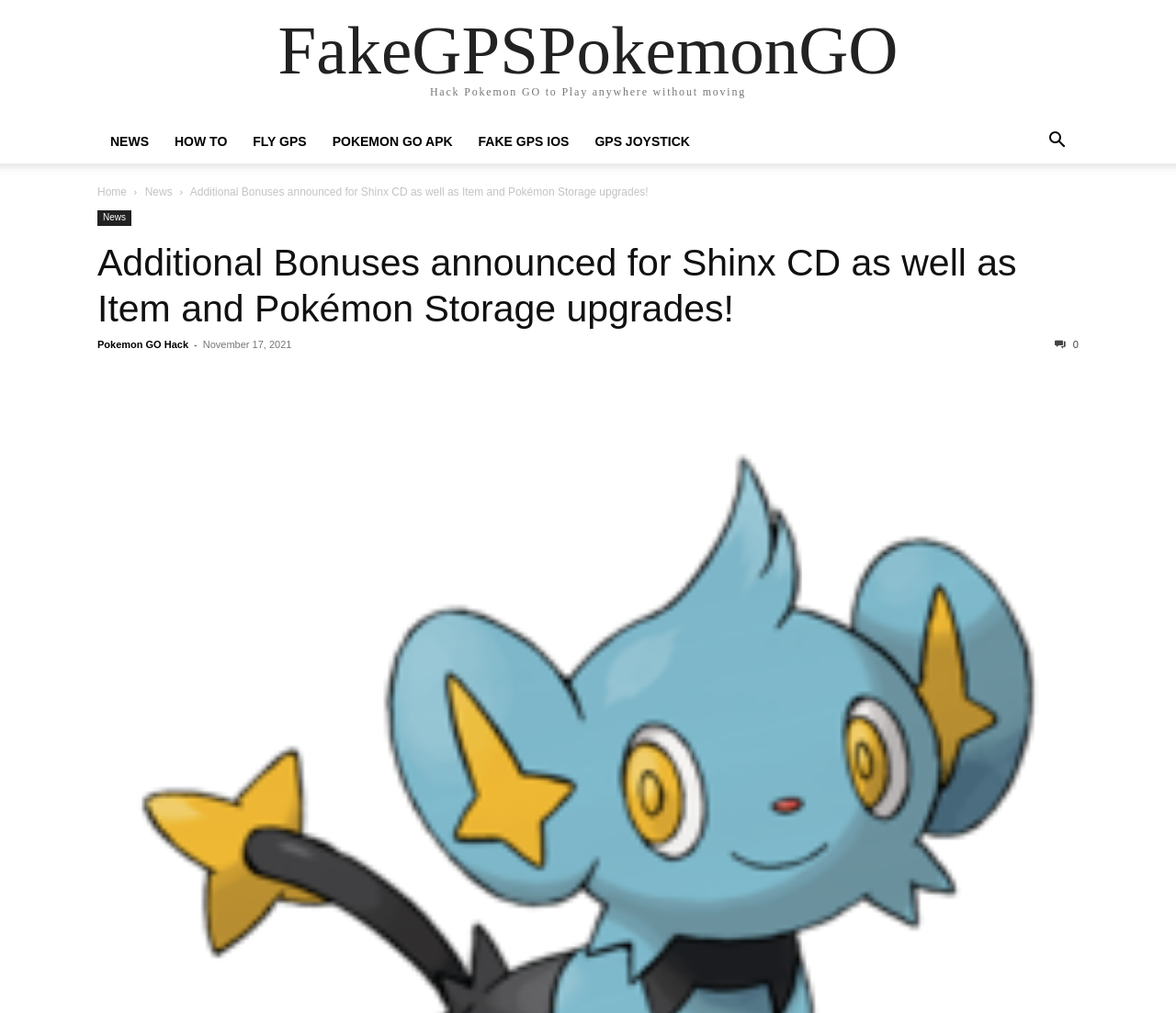Provide a short answer using a single word or phrase for the following question: 
What is the date of the latest article?

November 17, 2021